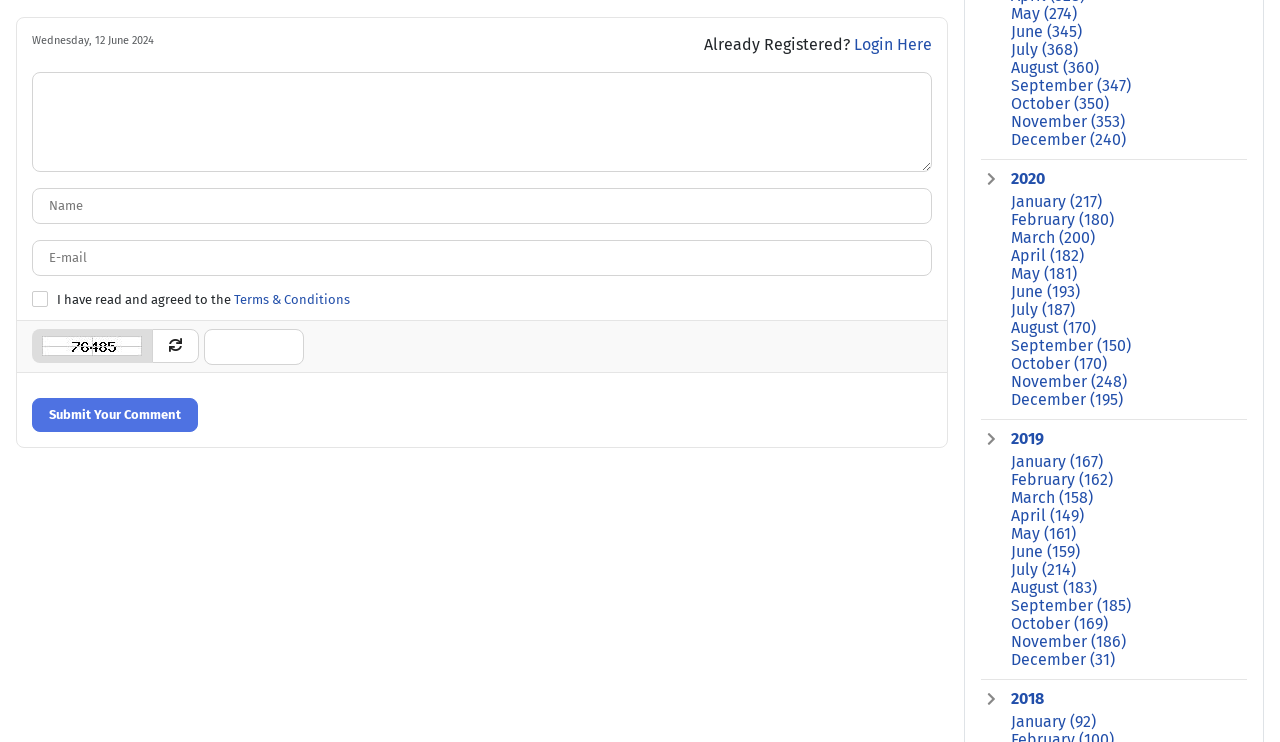Determine the bounding box coordinates for the UI element matching this description: "Submit Your Comment".

[0.025, 0.537, 0.155, 0.583]